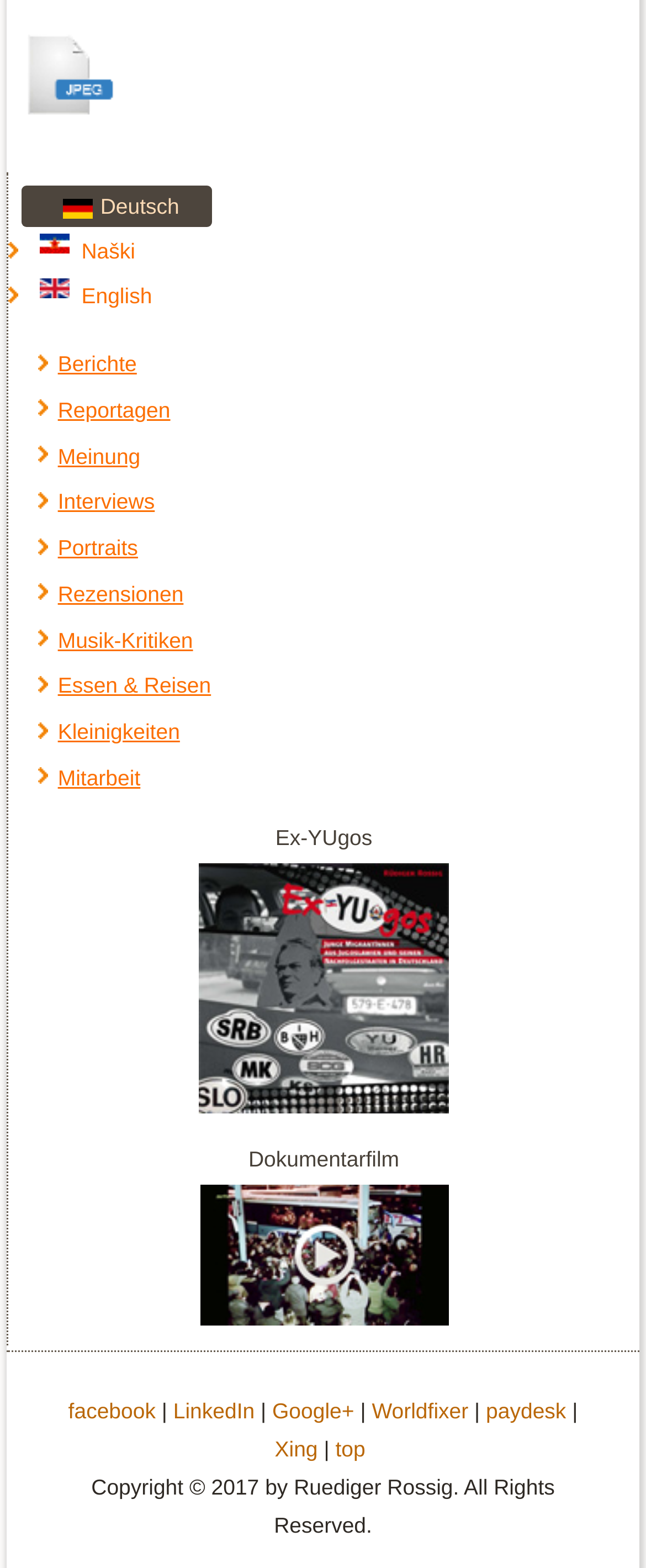Bounding box coordinates must be specified in the format (top-left x, top-left y, bottom-right x, bottom-right y). All values should be floating point numbers between 0 and 1. What are the bounding box coordinates of the UI element described as: Essen & Reisen

[0.089, 0.429, 0.327, 0.445]